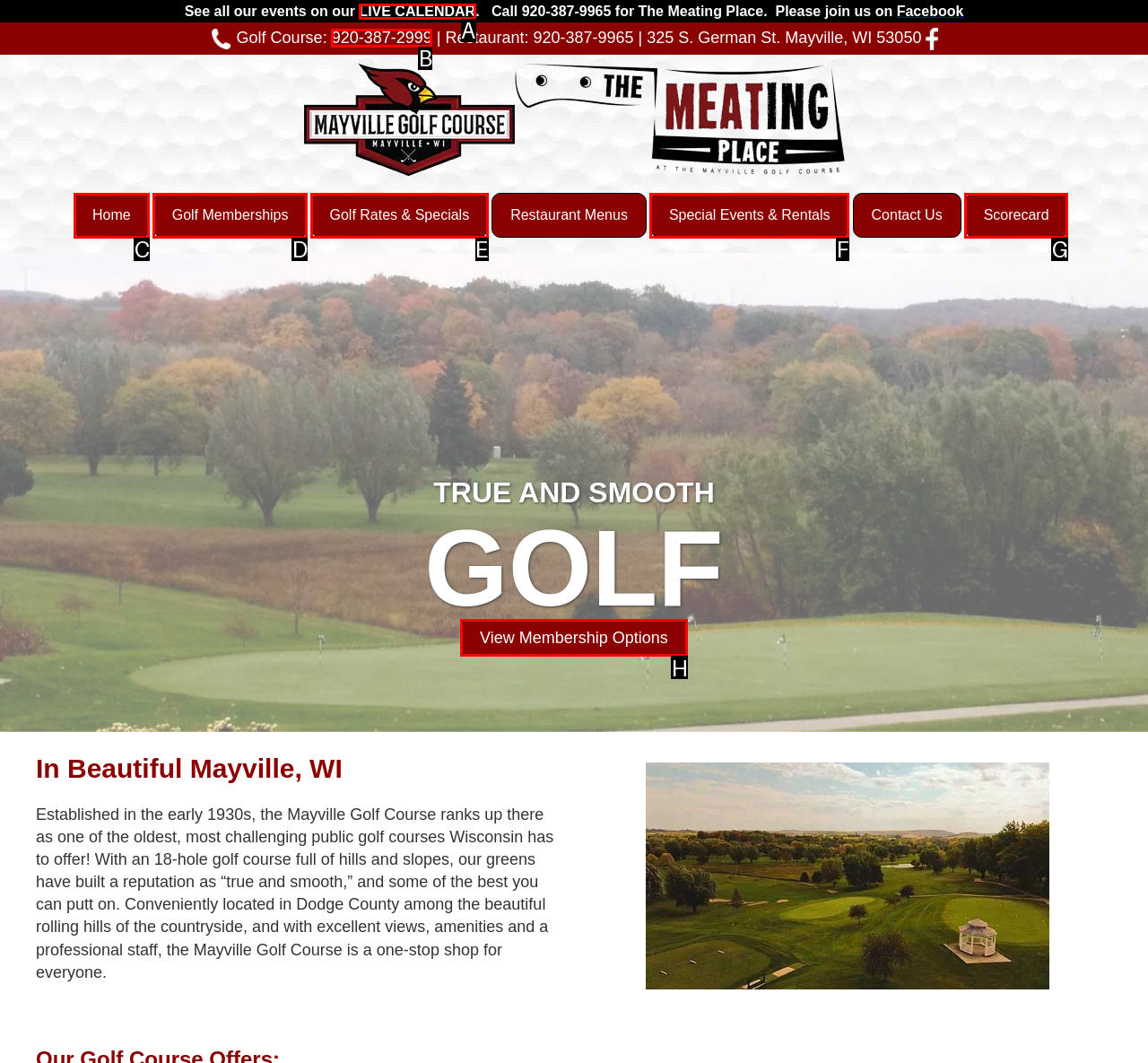From the options shown, which one fits the description: View Membership Options? Respond with the appropriate letter.

H